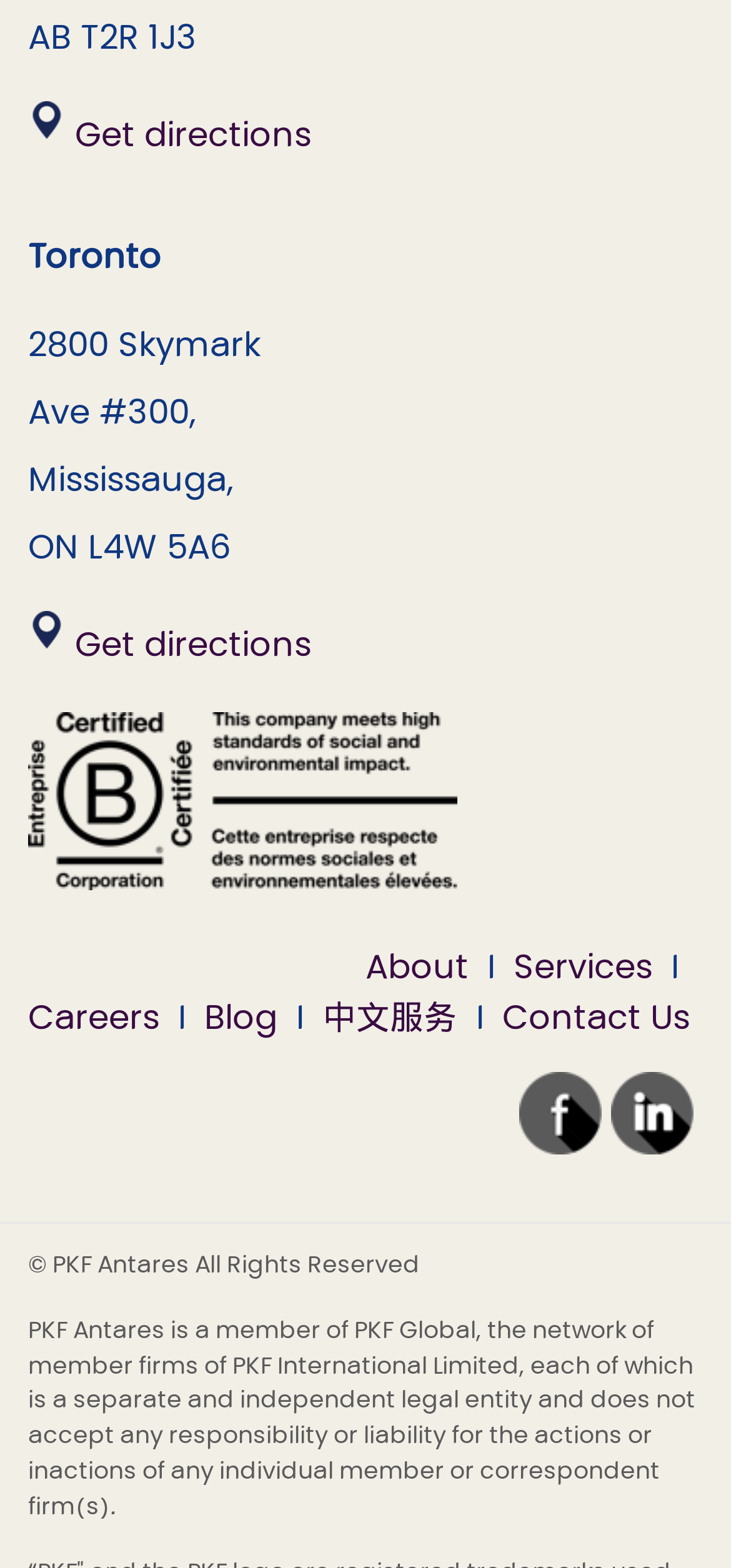Specify the bounding box coordinates of the area that needs to be clicked to achieve the following instruction: "Visit facebook".

[0.71, 0.693, 0.823, 0.723]